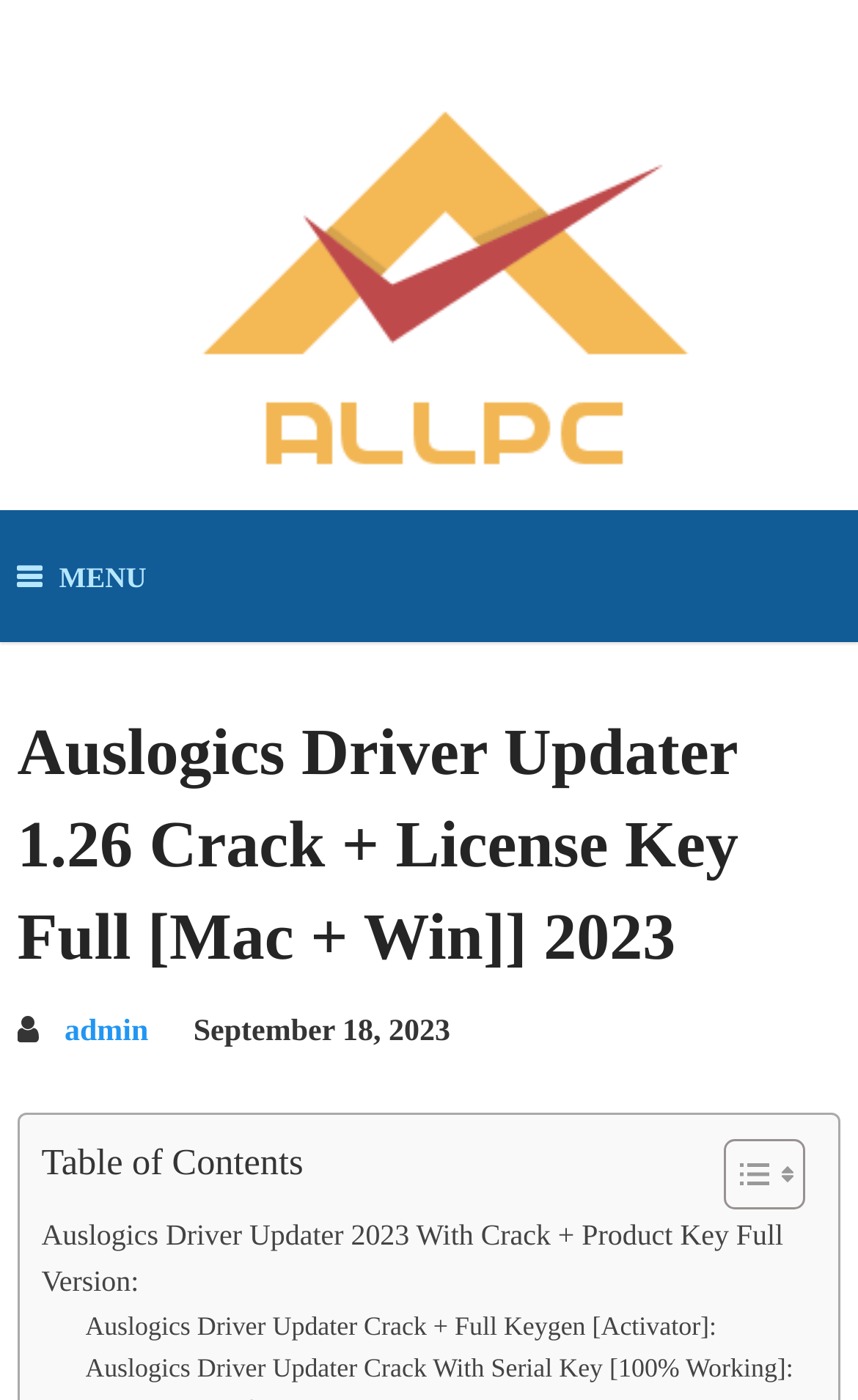Generate a thorough description of the webpage.

The webpage appears to be a blog post or article about Auslogics Driver Updater Crack. At the top, there is a heading that reads "allpc" and an image with the same description, taking up most of the top section. Below this, there is a link with a menu icon and the text "MENU".

The main content of the page is divided into sections, with a large heading that reads "Auslogics Driver Updater 1.26 Crack + License Key Full [Mac + Win]] 2023". Below this, there is a link to the author's profile, labeled "admin", and a date stamp that reads "September 18, 2023".

Further down, there is a table of contents section, which includes a heading and a toggle button to show or hide the contents. The table of contents is not fully expanded, but it appears to list different sections or subheadings related to the Auslogics Driver Updater Crack.

Below the table of contents, there are three links with descriptive text, each discussing a different aspect of the Auslogics Driver Updater Crack, including a full version, a crack with a product key, and a crack with a serial key. These links are arranged vertically, with the first one starting from the top-left corner of the section and the subsequent links below it.

Throughout the page, there are several images, including icons and logos, which are used to supplement the text content. Overall, the page appears to be a informative article or blog post about the Auslogics Driver Updater Crack, with a clear structure and organization.